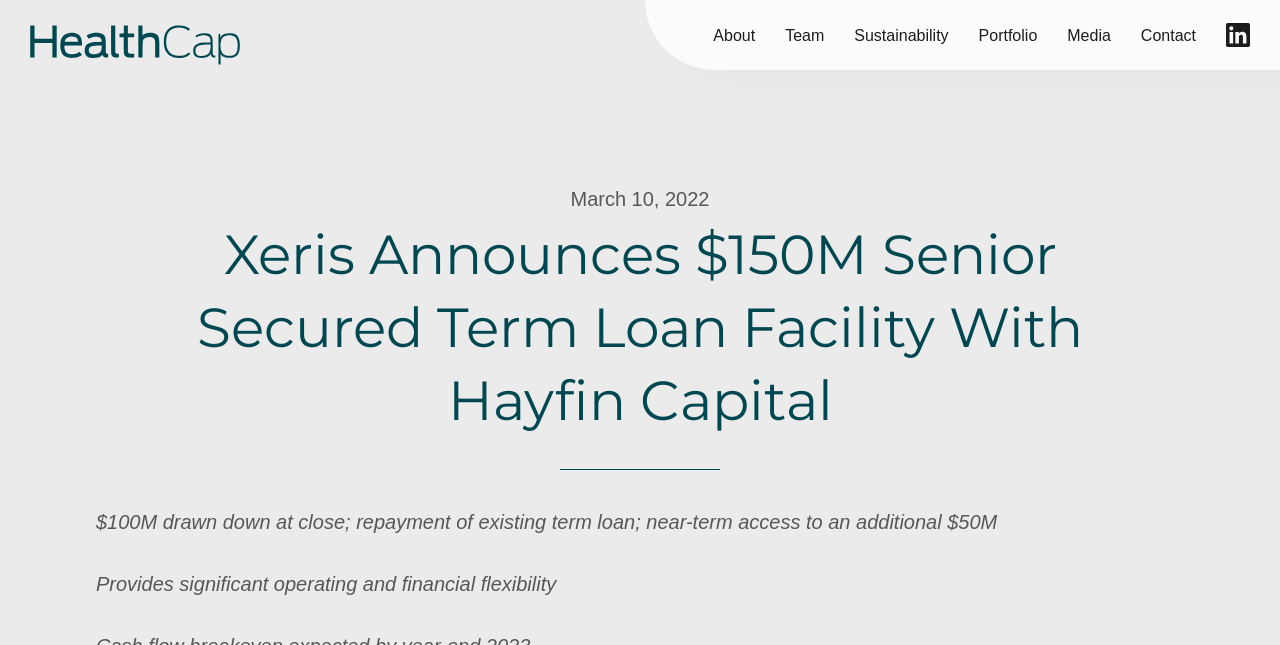Please answer the following query using a single word or phrase: 
What is the date mentioned on the webpage?

March 10, 2022